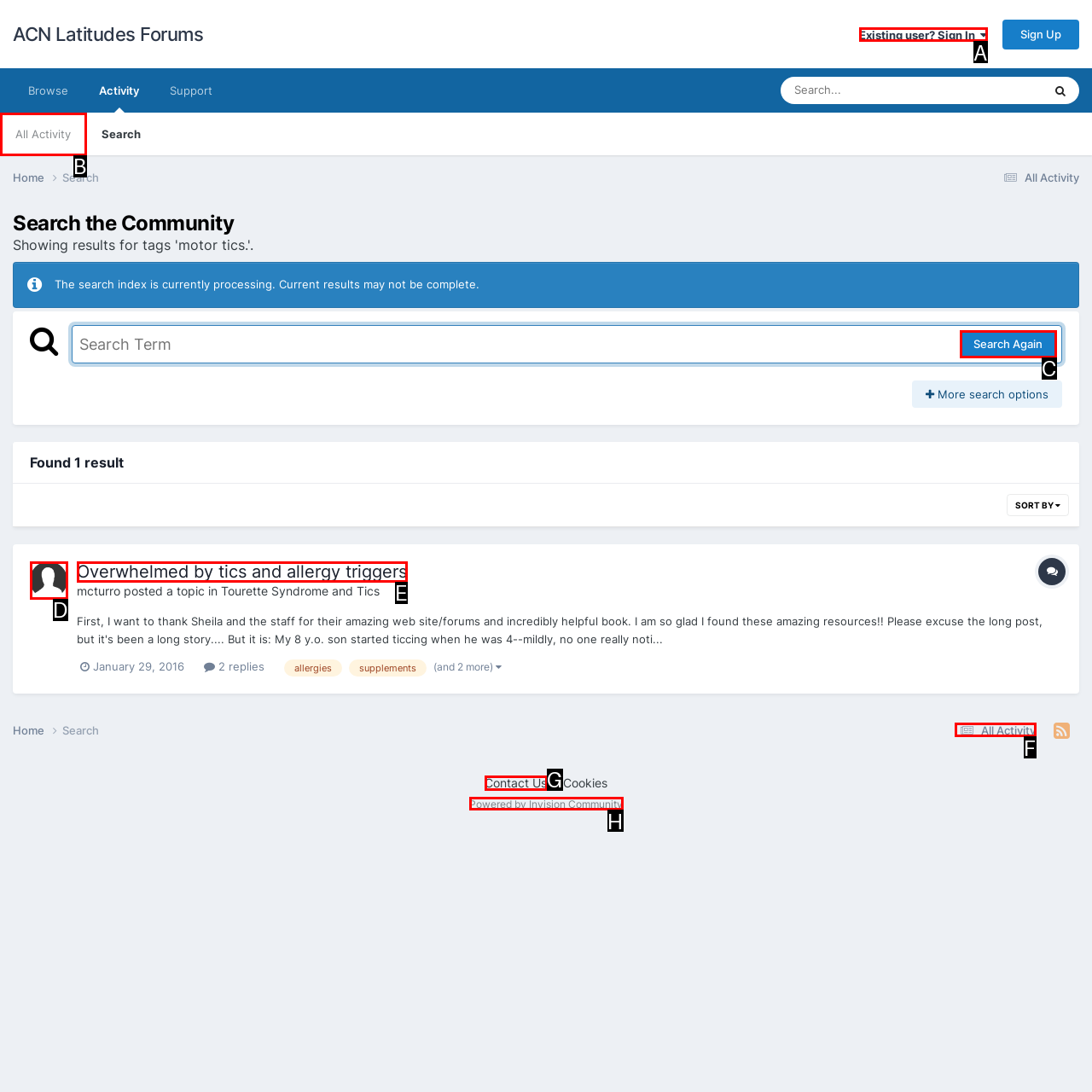Find the HTML element that suits the description: Search Again
Indicate your answer with the letter of the matching option from the choices provided.

C